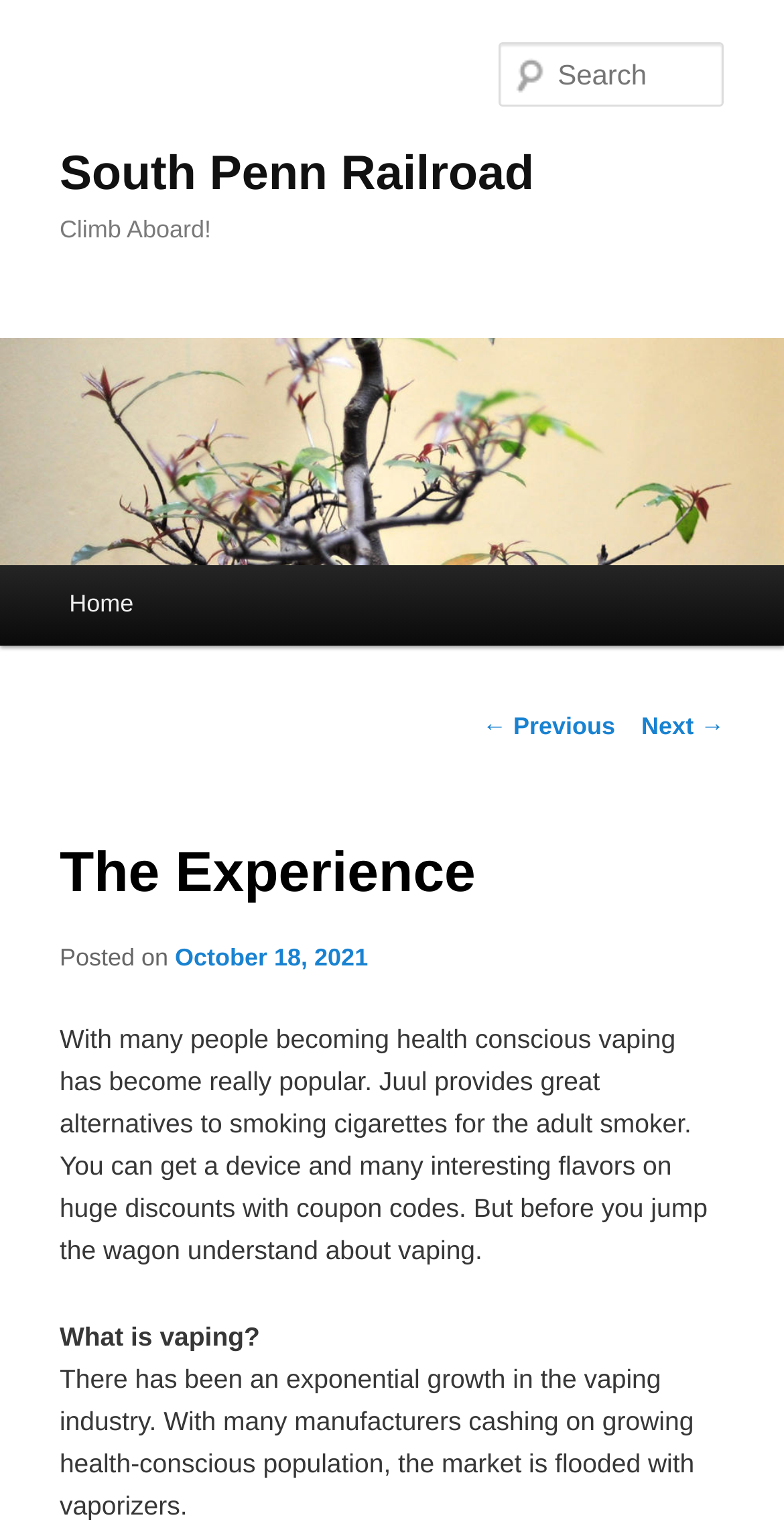Refer to the image and provide a thorough answer to this question:
What is the purpose of Juul?

According to the webpage, Juul provides great alternatives to smoking cigarettes for adult smokers. This implies that Juul's purpose is to offer a healthier option for those who want to quit smoking.